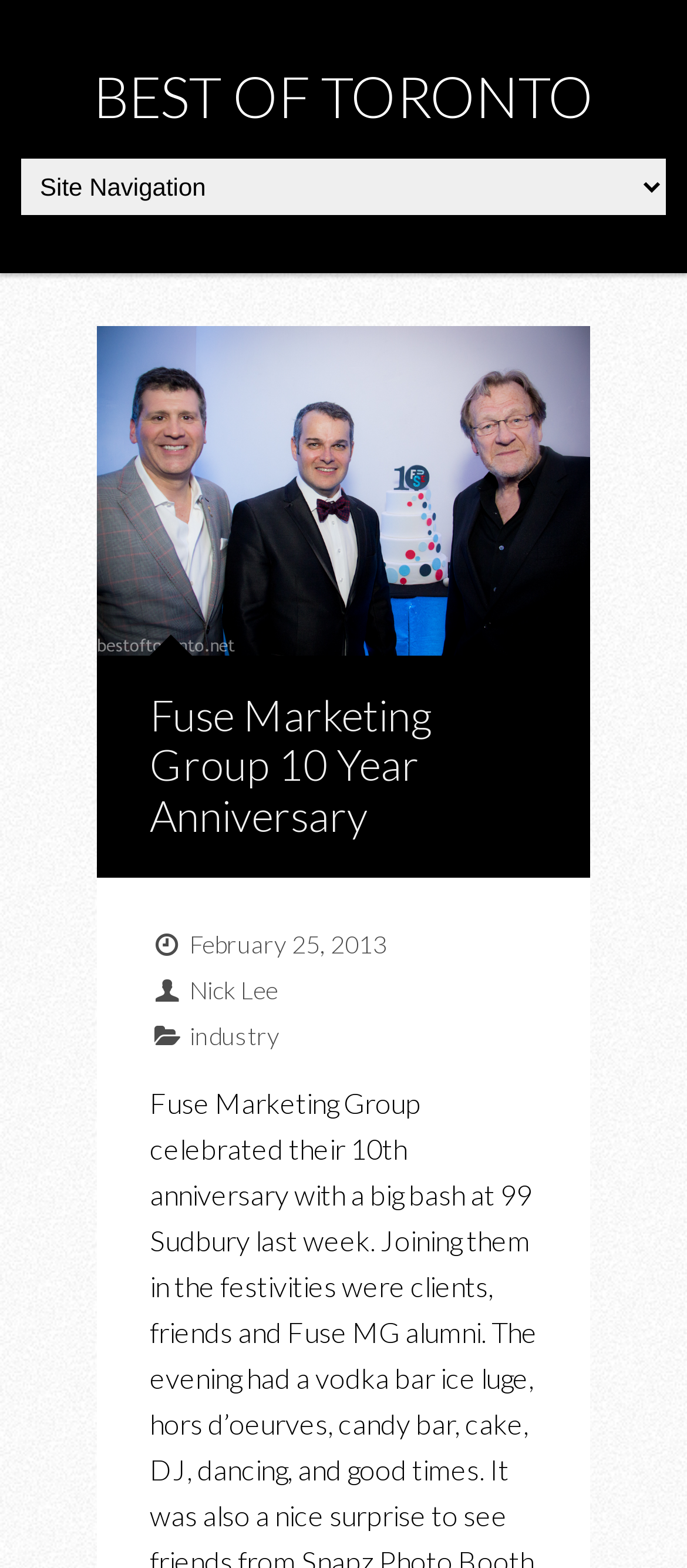What is the name of the event celebrated?
Look at the image and construct a detailed response to the question.

The event celebrated is the 10 Year Anniversary of Fuse Marketing Group, which can be inferred from the heading 'Fuse Marketing Group 10 Year Anniversary' and the link 'Fuse Marketing Group 10 Year Anniversary'.